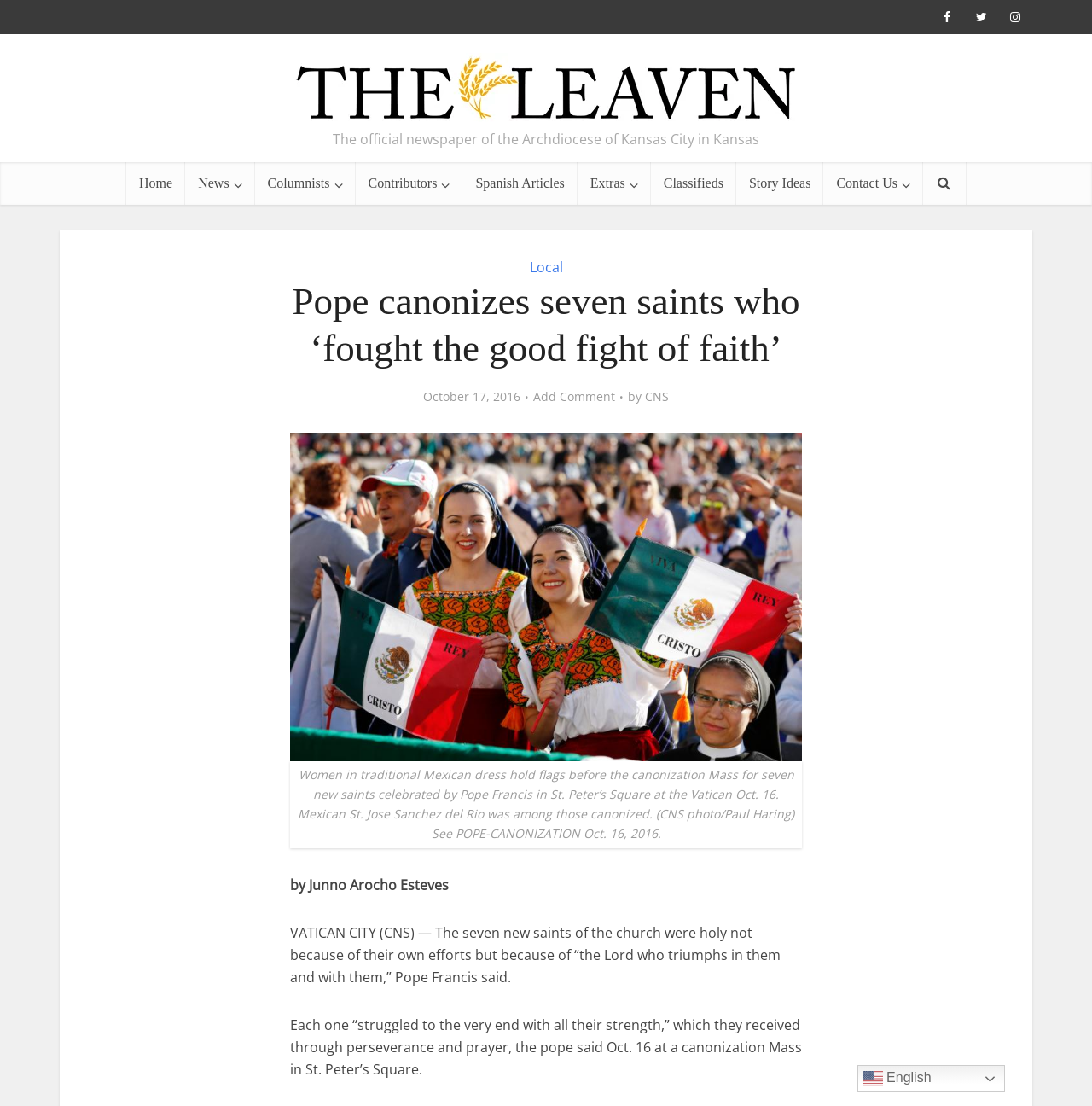Please determine the bounding box coordinates for the UI element described here. Use the format (top-left x, top-left y, bottom-right x, bottom-right y) with values bounded between 0 and 1: Local

[0.485, 0.233, 0.515, 0.25]